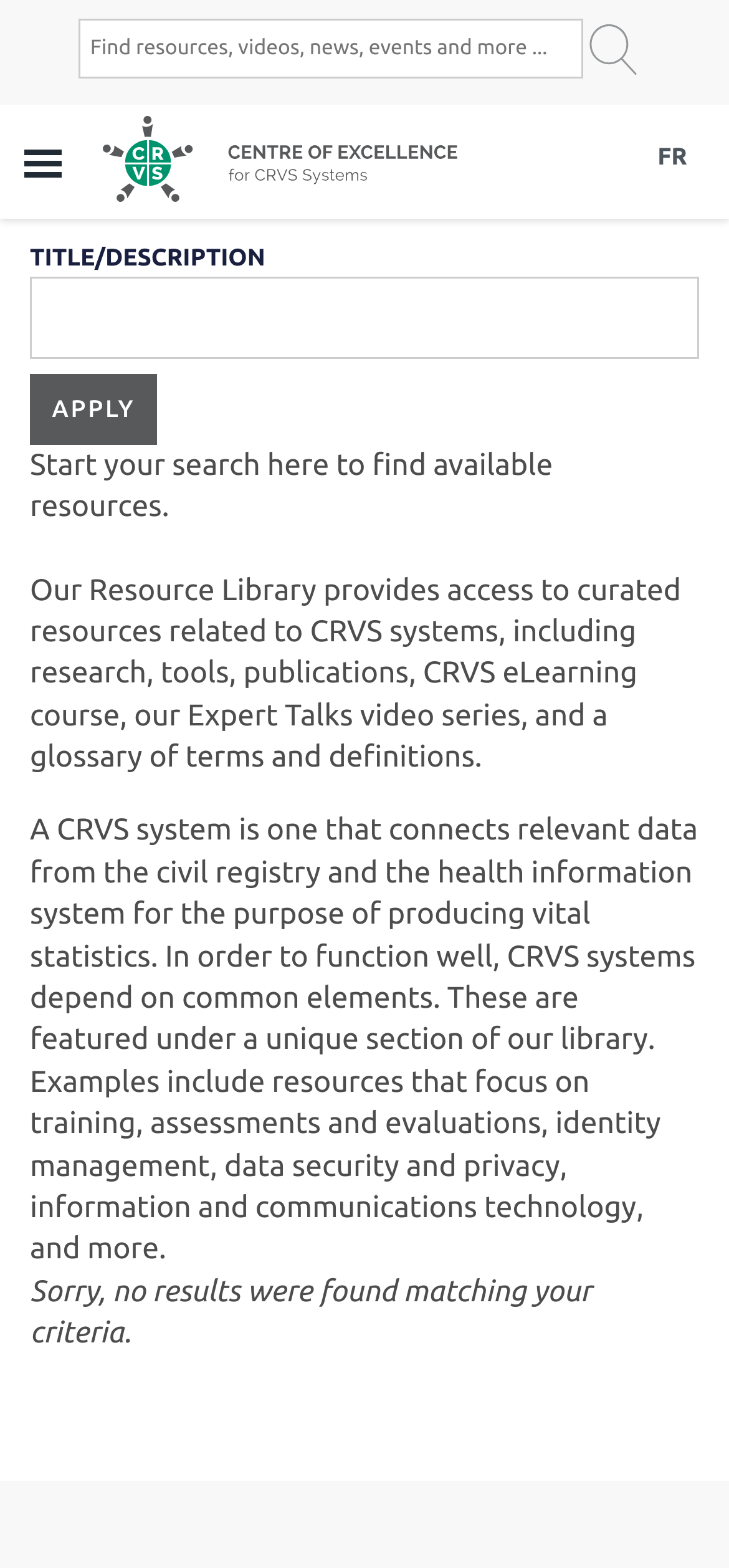Predict the bounding box for the UI component with the following description: "title="Home"".

[0.142, 0.074, 0.629, 0.129]